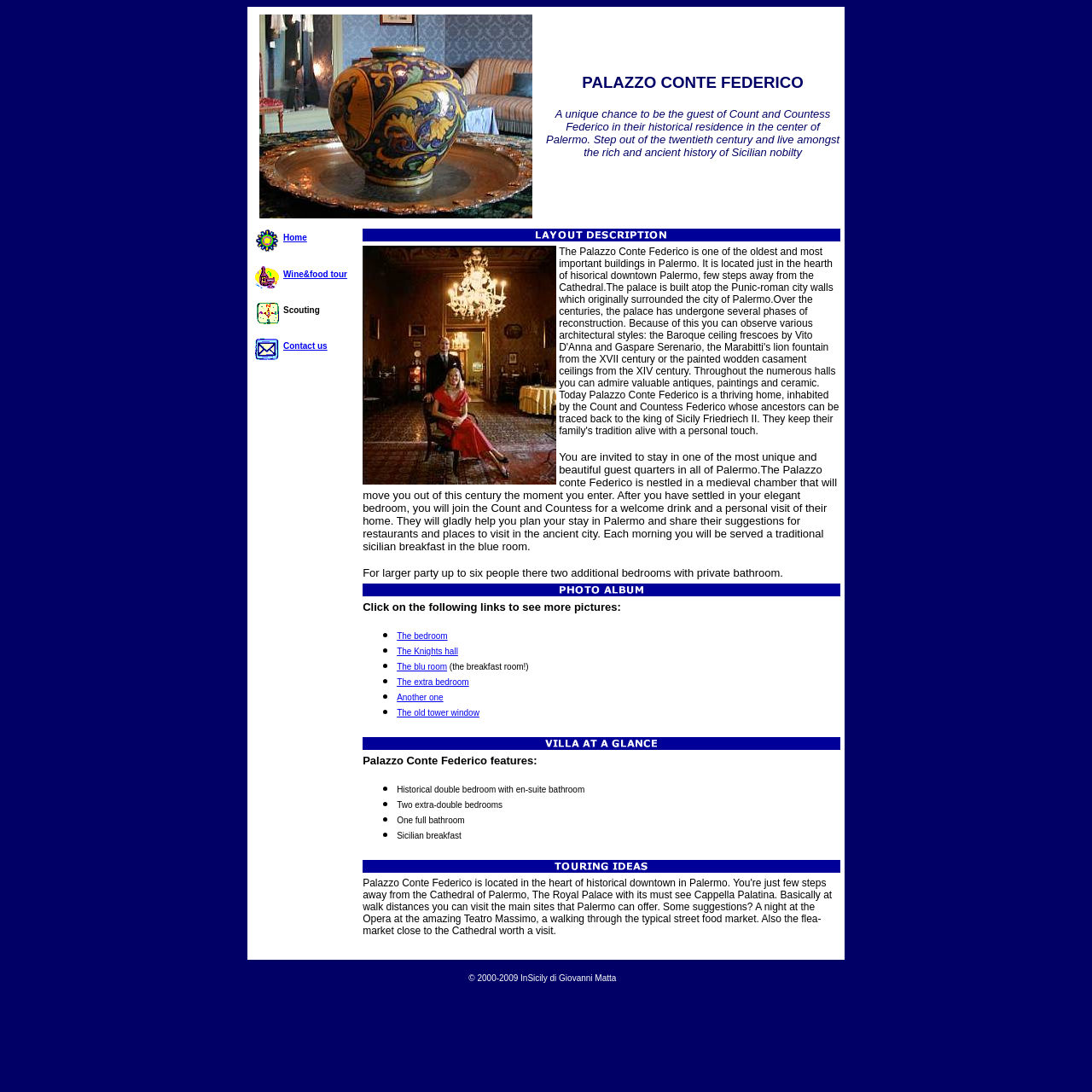Locate the bounding box coordinates of the area you need to click to fulfill this instruction: 'Explore Drilling Operations'. The coordinates must be in the form of four float numbers ranging from 0 to 1: [left, top, right, bottom].

None